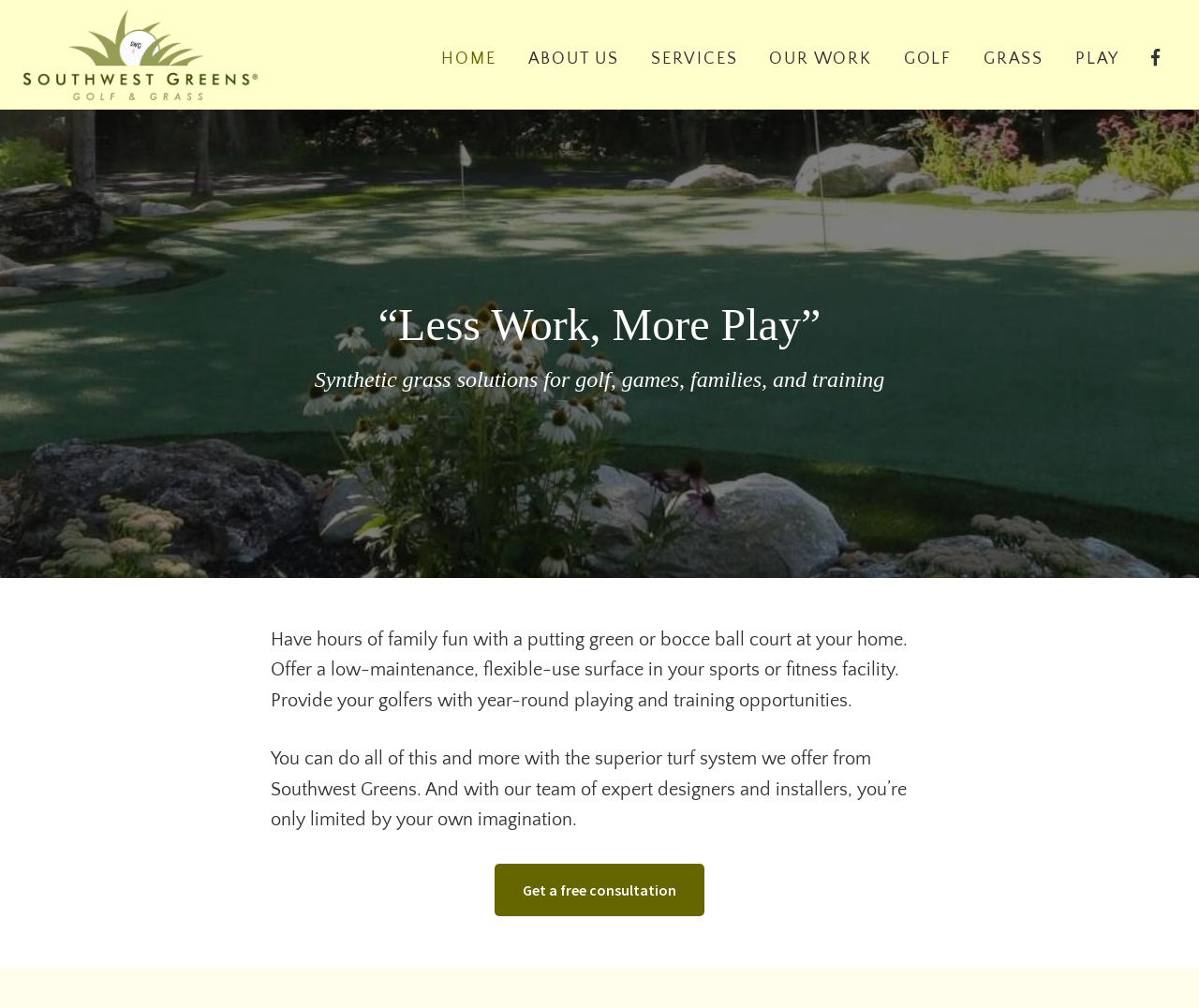Identify the bounding box coordinates for the region of the element that should be clicked to carry out the instruction: "Click on the 'HOME' link". The bounding box coordinates should be four float numbers between 0 and 1, i.e., [left, top, right, bottom].

[0.357, 0.039, 0.425, 0.078]